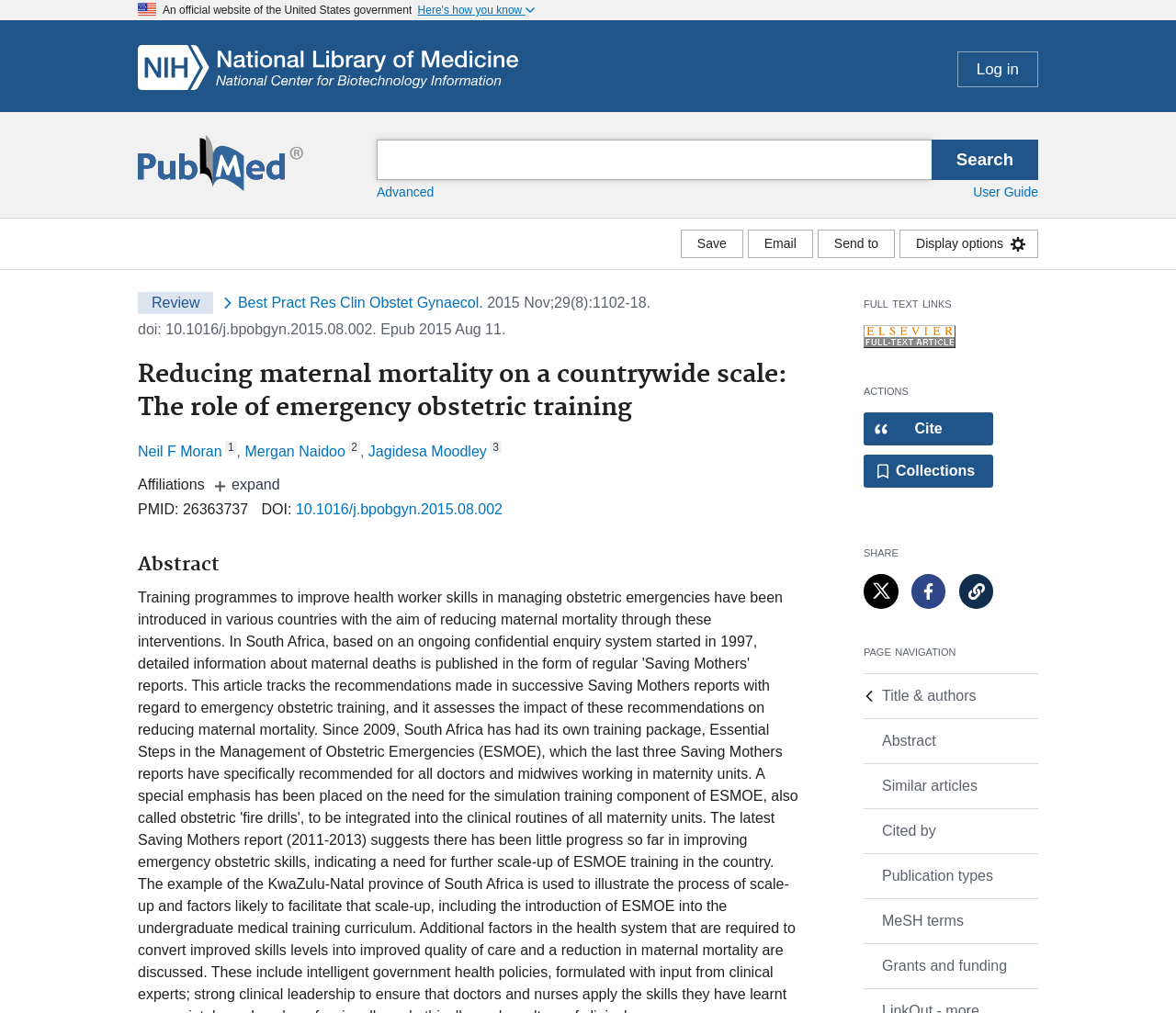Given the element description, predict the bounding box coordinates in the format (top-left x, top-left y, bottom-right x, bottom-right y), using floating point numbers between 0 and 1: Here's how you know

[0.355, 0.005, 0.454, 0.015]